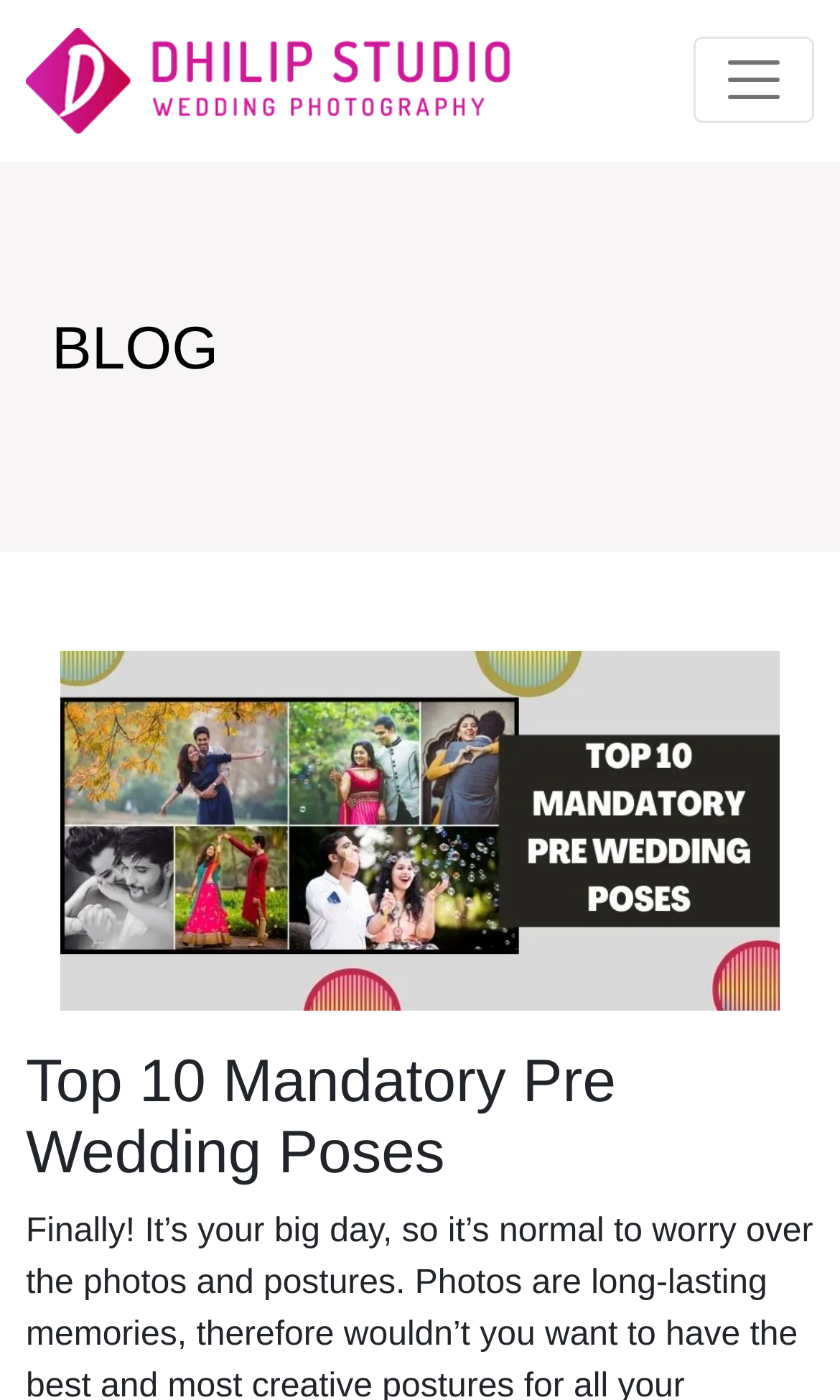Ascertain the bounding box coordinates for the UI element detailed here: "aria-label="Toggle navigation"". The coordinates should be provided as [left, top, right, bottom] with each value being a float between 0 and 1.

[0.826, 0.027, 0.969, 0.088]